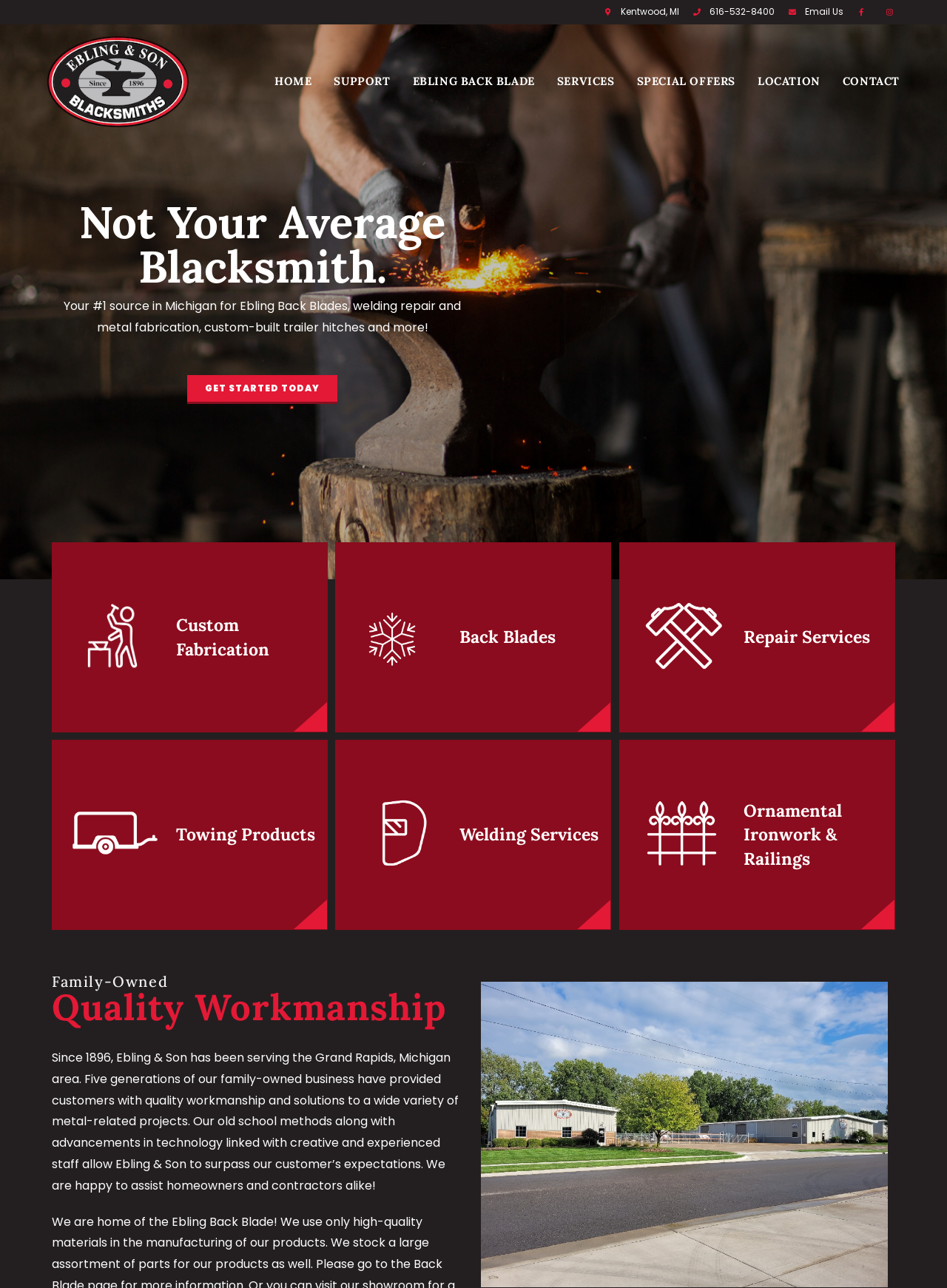Can you find and provide the title of the webpage?

Not Your Average Blacksmith.